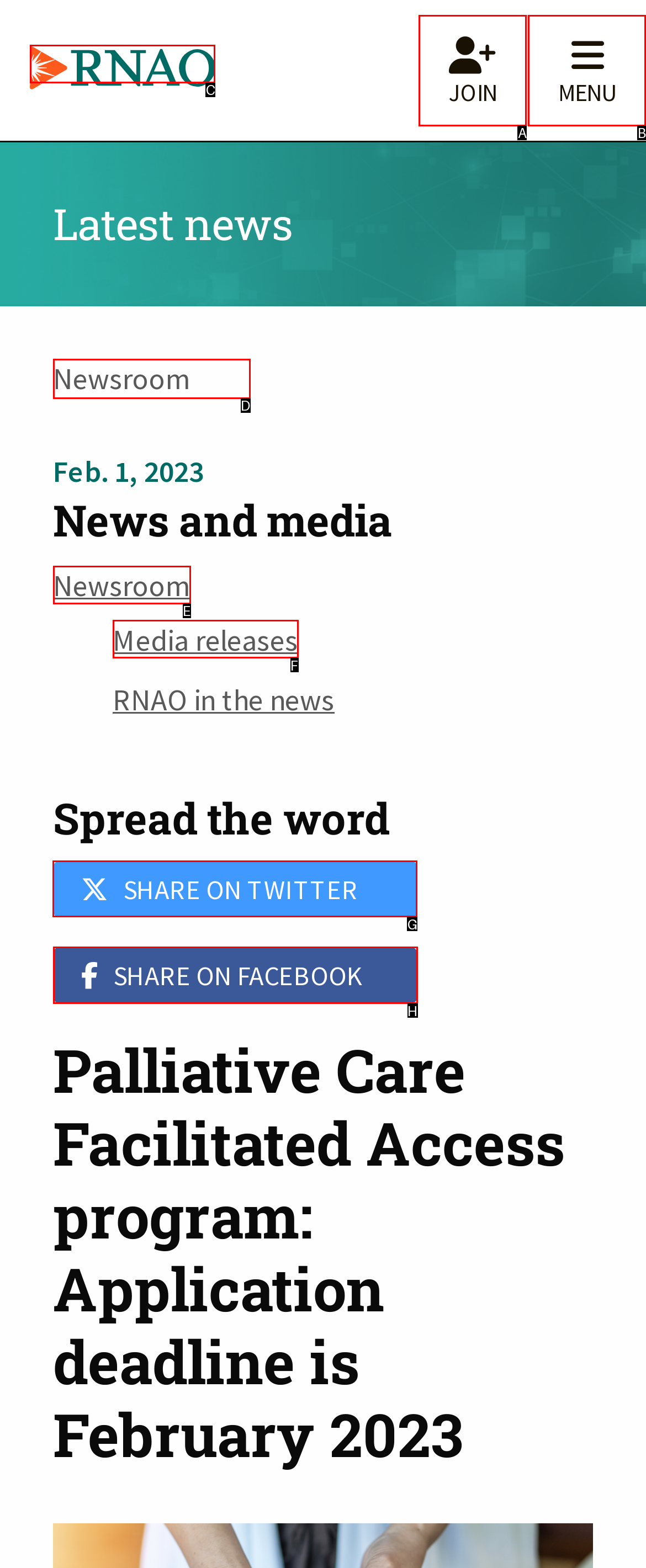Which HTML element should be clicked to fulfill the following task: Share on Twitter?
Reply with the letter of the appropriate option from the choices given.

G